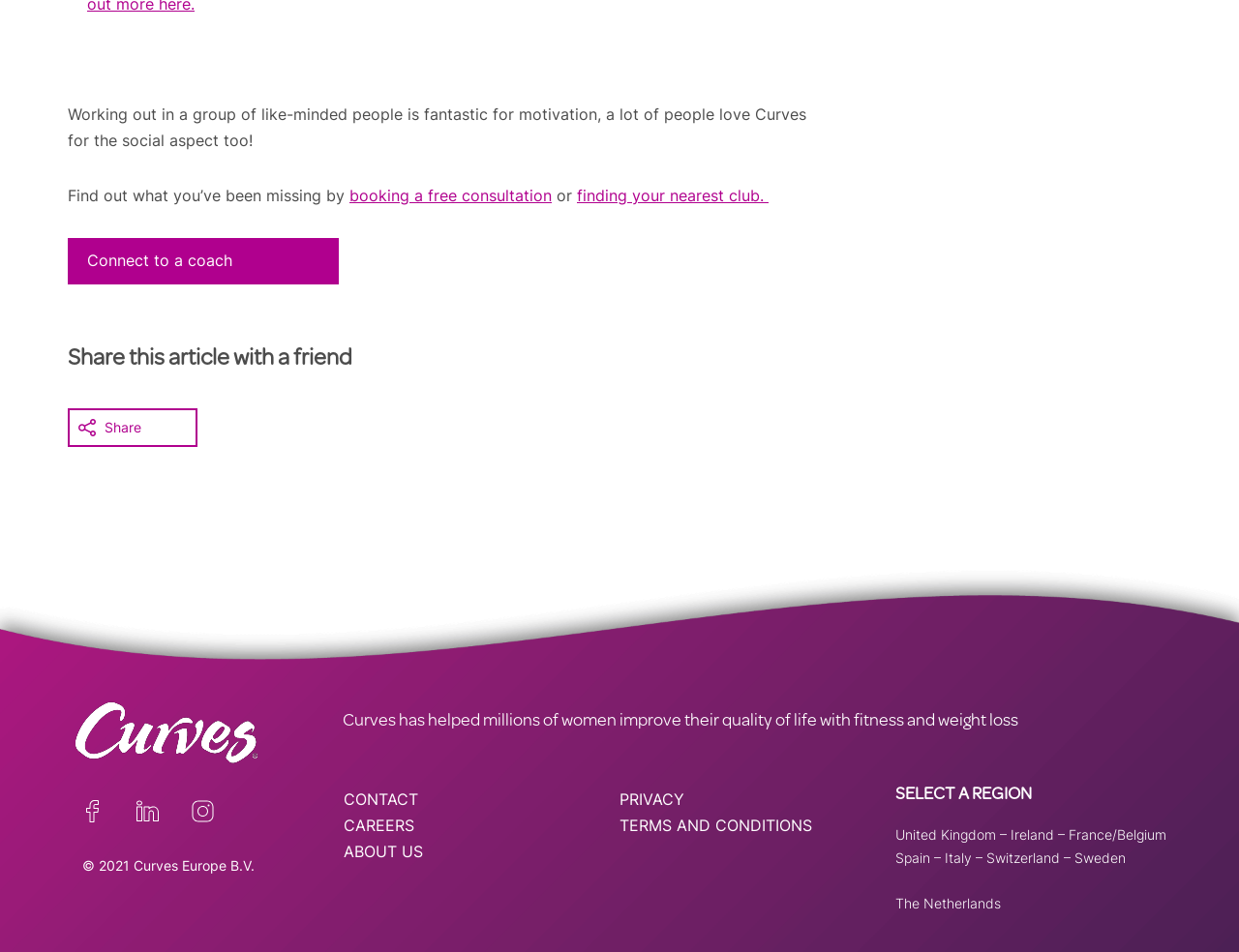What regions are available for selection?
Look at the image and answer the question with a single word or phrase.

Multiple European regions